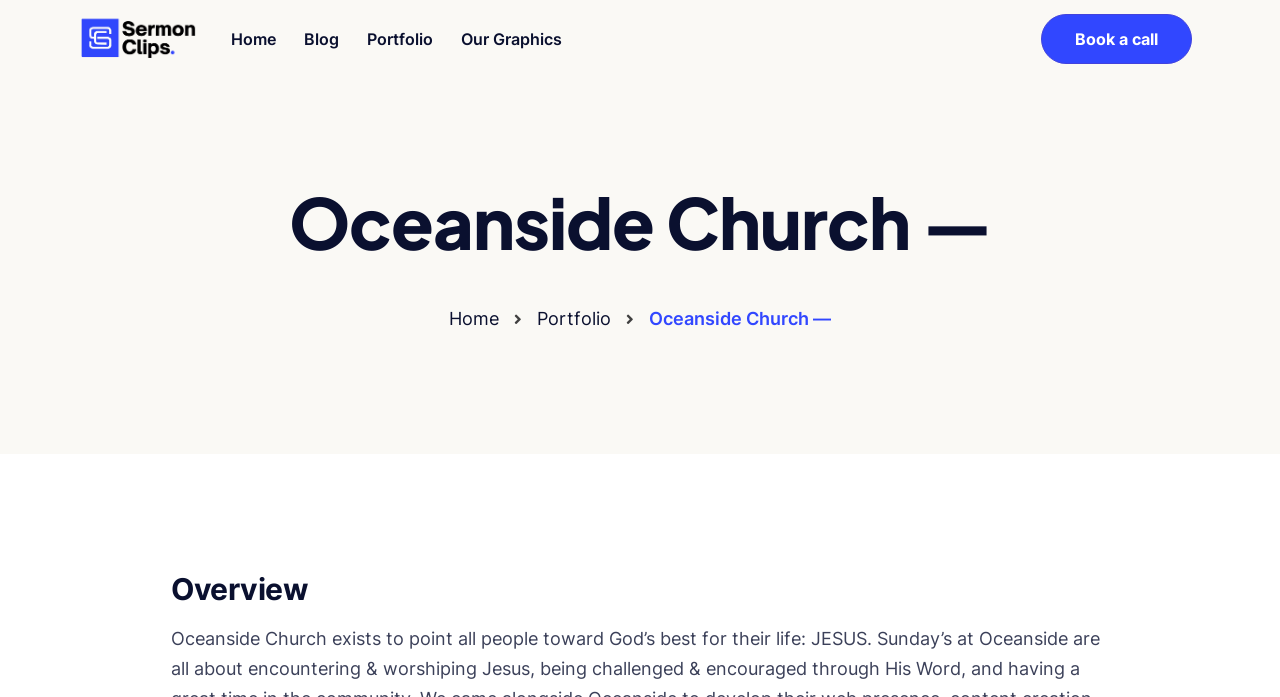Please identify the bounding box coordinates of the element that needs to be clicked to perform the following instruction: "read Overview".

[0.134, 0.824, 0.866, 0.867]